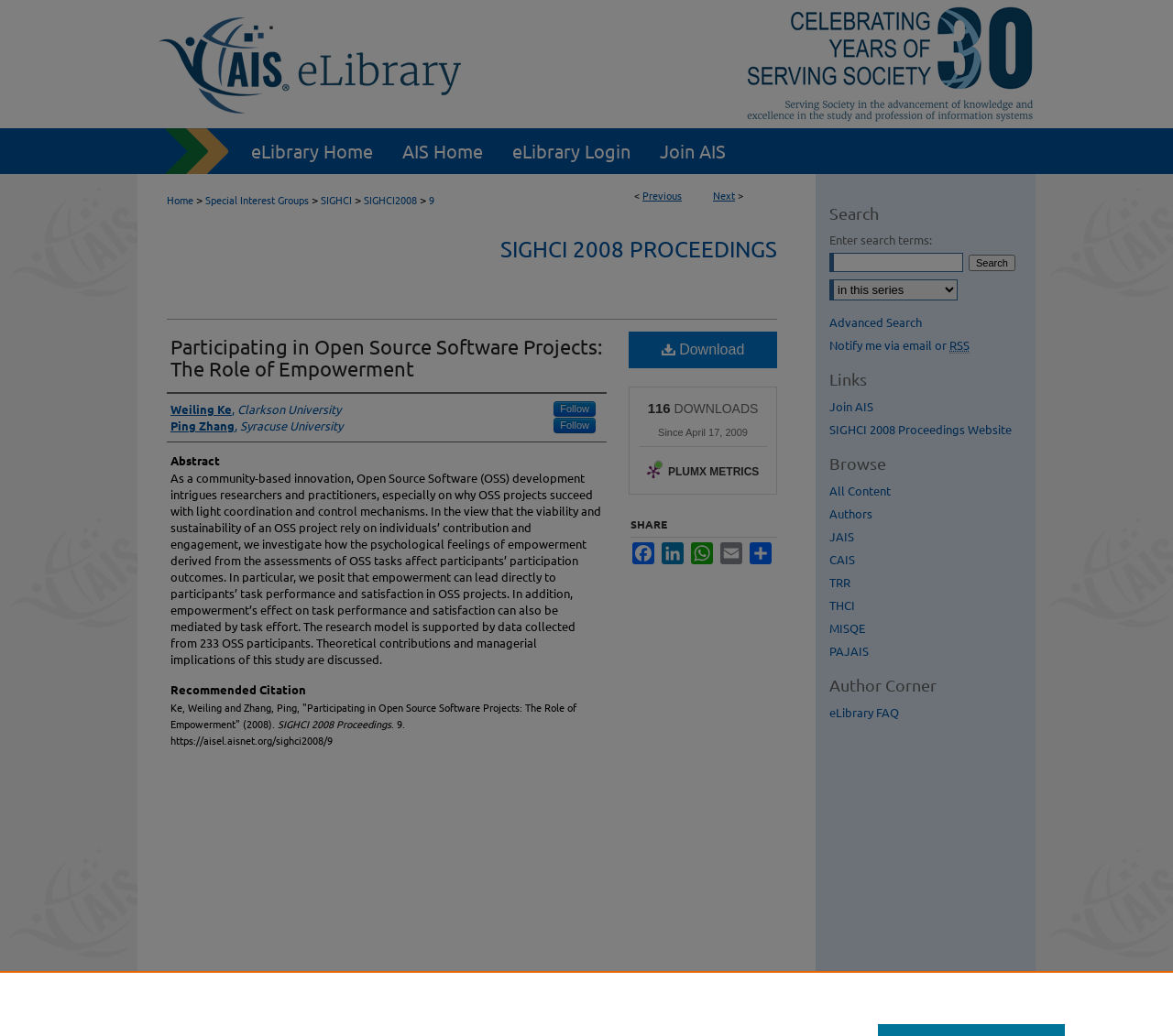Based on the element description LinkedIn, identify the bounding box coordinates for the UI element. The coordinates should be in the format (top-left x, top-left y, bottom-right x, bottom-right y) and within the 0 to 1 range.

[0.562, 0.523, 0.584, 0.545]